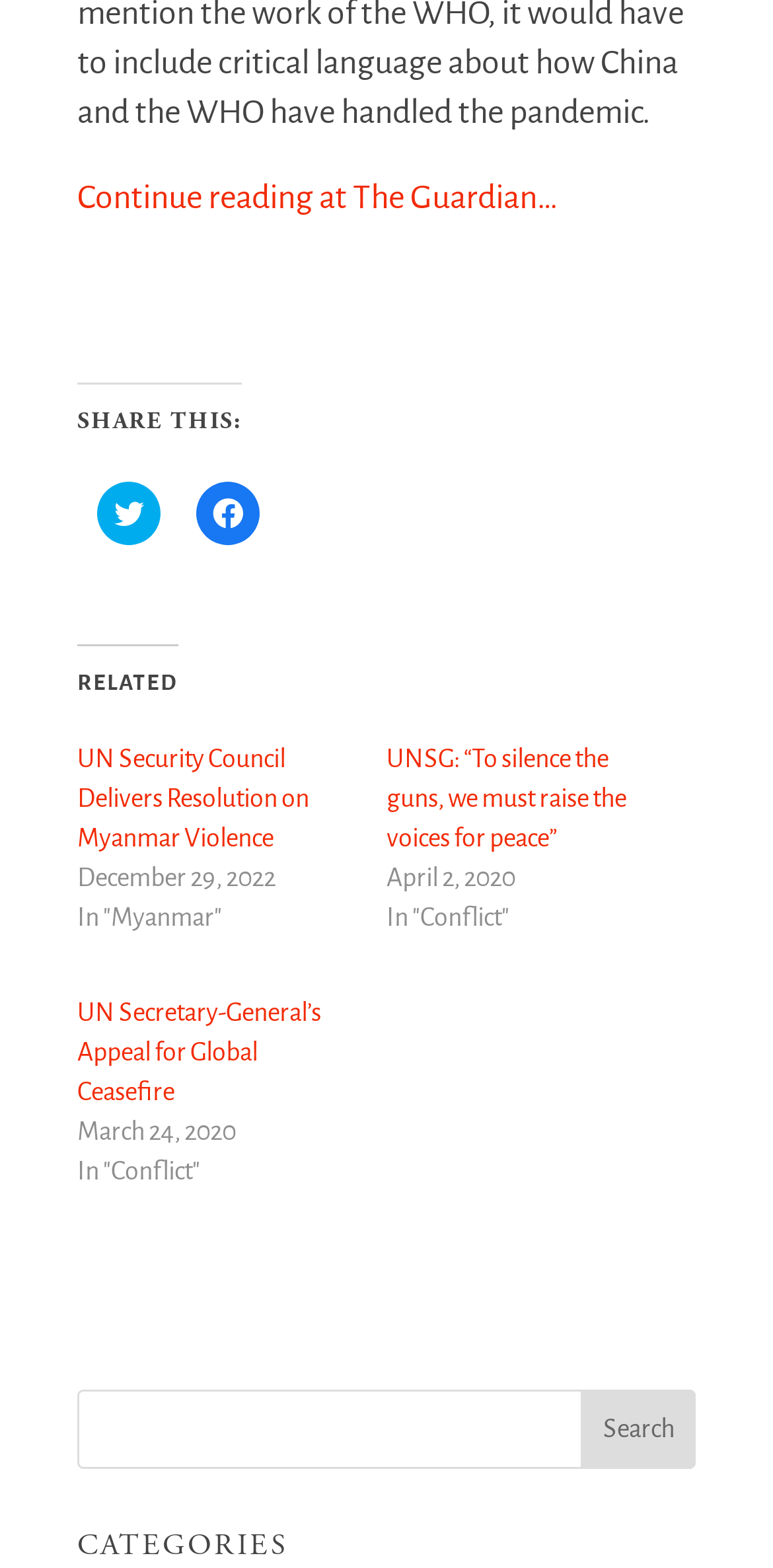Please identify the bounding box coordinates of the region to click in order to complete the task: "Read related article 'UN Security Council Delivers Resolution on Myanmar Violence'". The coordinates must be four float numbers between 0 and 1, specified as [left, top, right, bottom].

[0.1, 0.476, 0.4, 0.545]